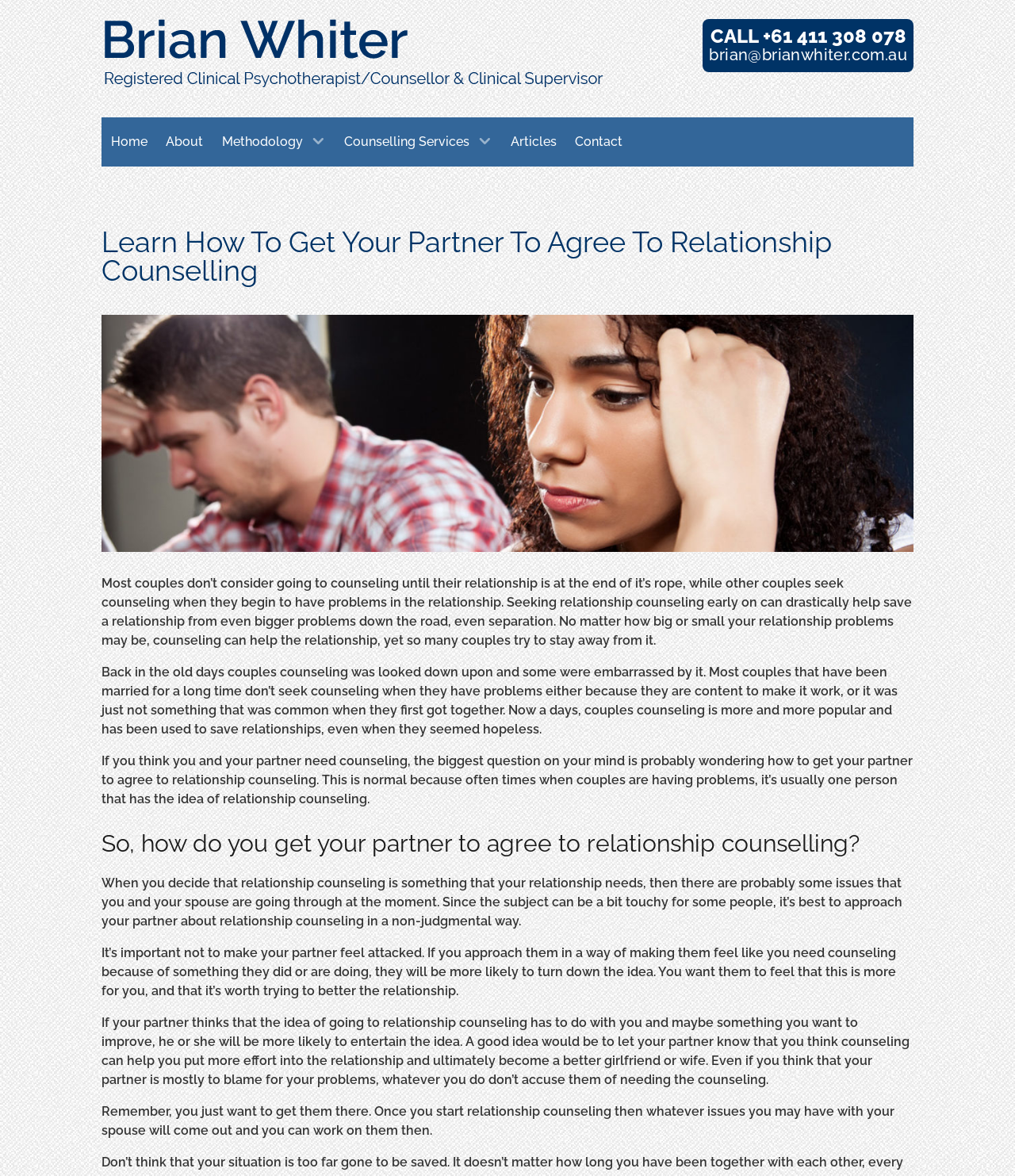Given the webpage screenshot and the description, determine the bounding box coordinates (top-left x, top-left y, bottom-right x, bottom-right y) that define the location of the UI element matching this description: CALL +61 411 308 078

[0.7, 0.021, 0.893, 0.04]